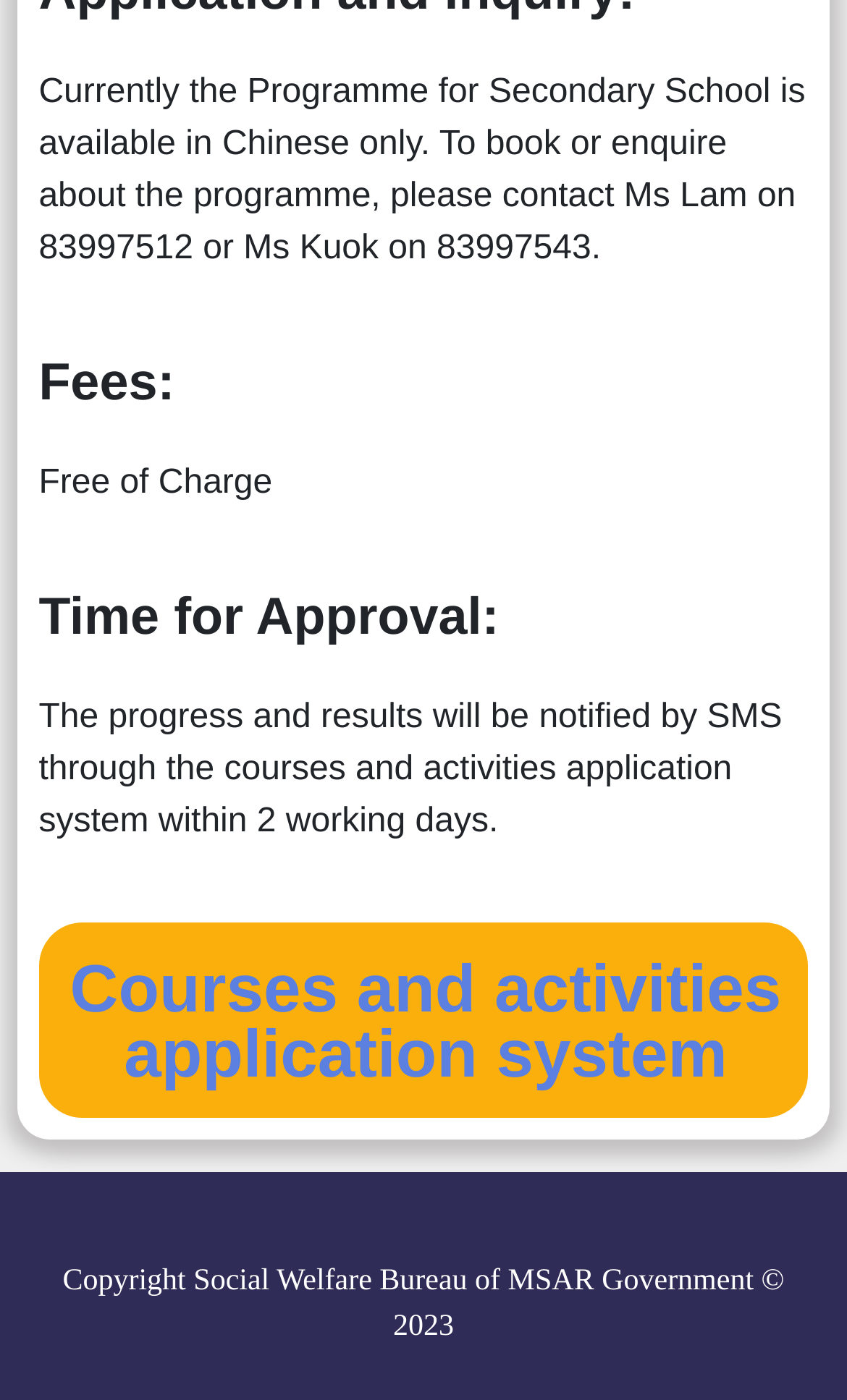Answer this question using a single word or a brief phrase:
What language is the Programme for Secondary School available in?

Chinese